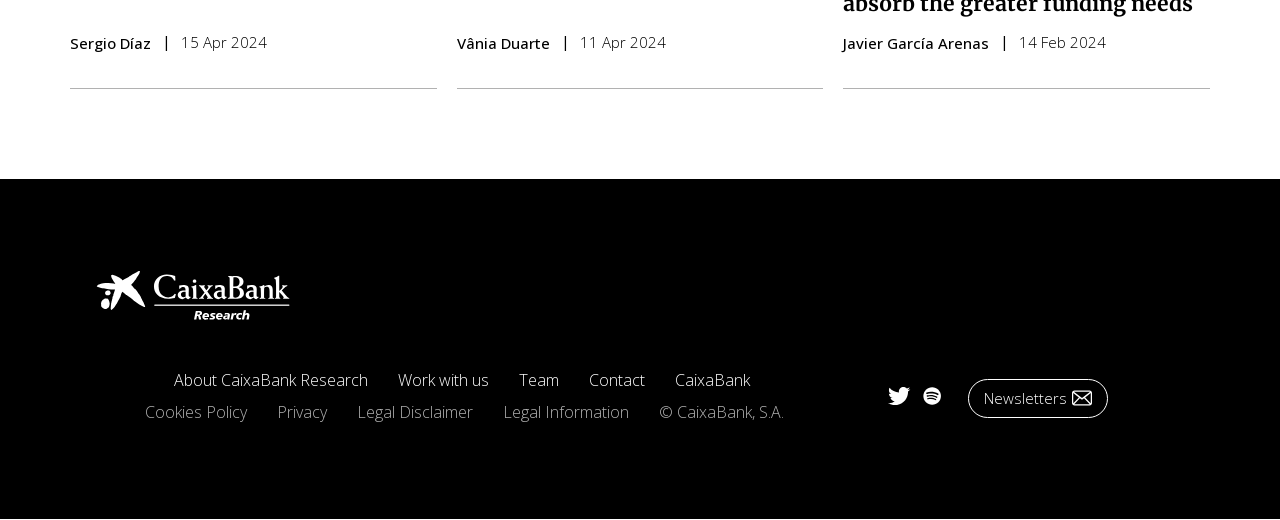Please find and report the bounding box coordinates of the element to click in order to perform the following action: "Visit CaixaBank Research's about page". The coordinates should be expressed as four float numbers between 0 and 1, in the format [left, top, right, bottom].

[0.136, 0.71, 0.311, 0.762]